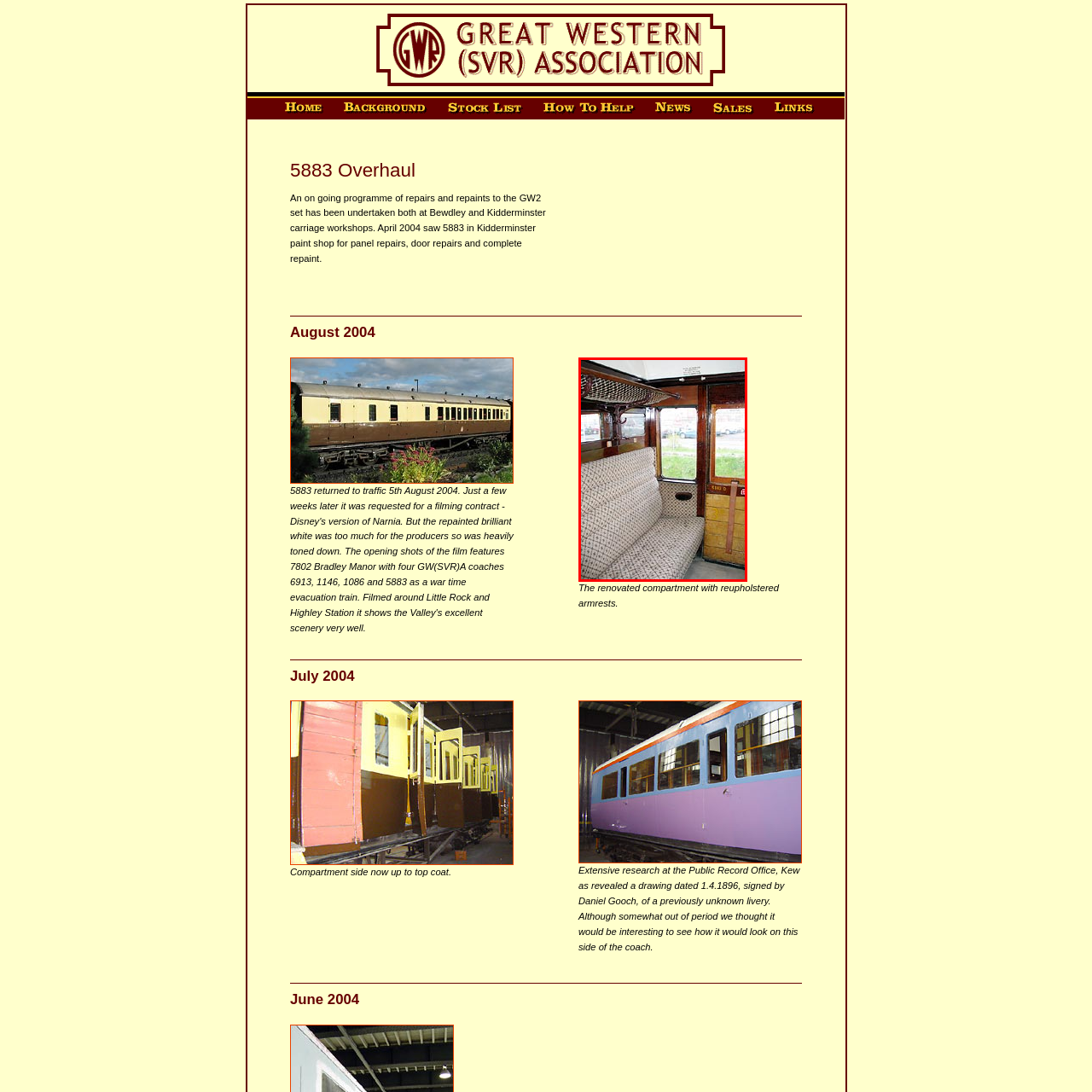Provide a comprehensive description of the image highlighted by the red bounding box.

The image showcases the interior of a historic railway carriage, specifically focusing on a compartment designed for passenger comfort. The seating features a plush, patterned upholstery that reflects a classic design, adding to the vintage atmosphere. To the right, a wooden panel provides a warm contrast against the lighter fabric, while a round aperture hints at the traditional craftsmanship of railway decor. Above the seating, a metal luggage rack is integrated, illustrating the practical design elements of the time. Outside the window, a glimpse of greenery indicates the carriage's setting, likely within a preserved railway environment, hinting at its role in transporting passengers through scenic landscapes. This compartment captures the charm of bygone eras in railway travel, inviting viewers to imagine the stories and journeys that unfolded within its walls.